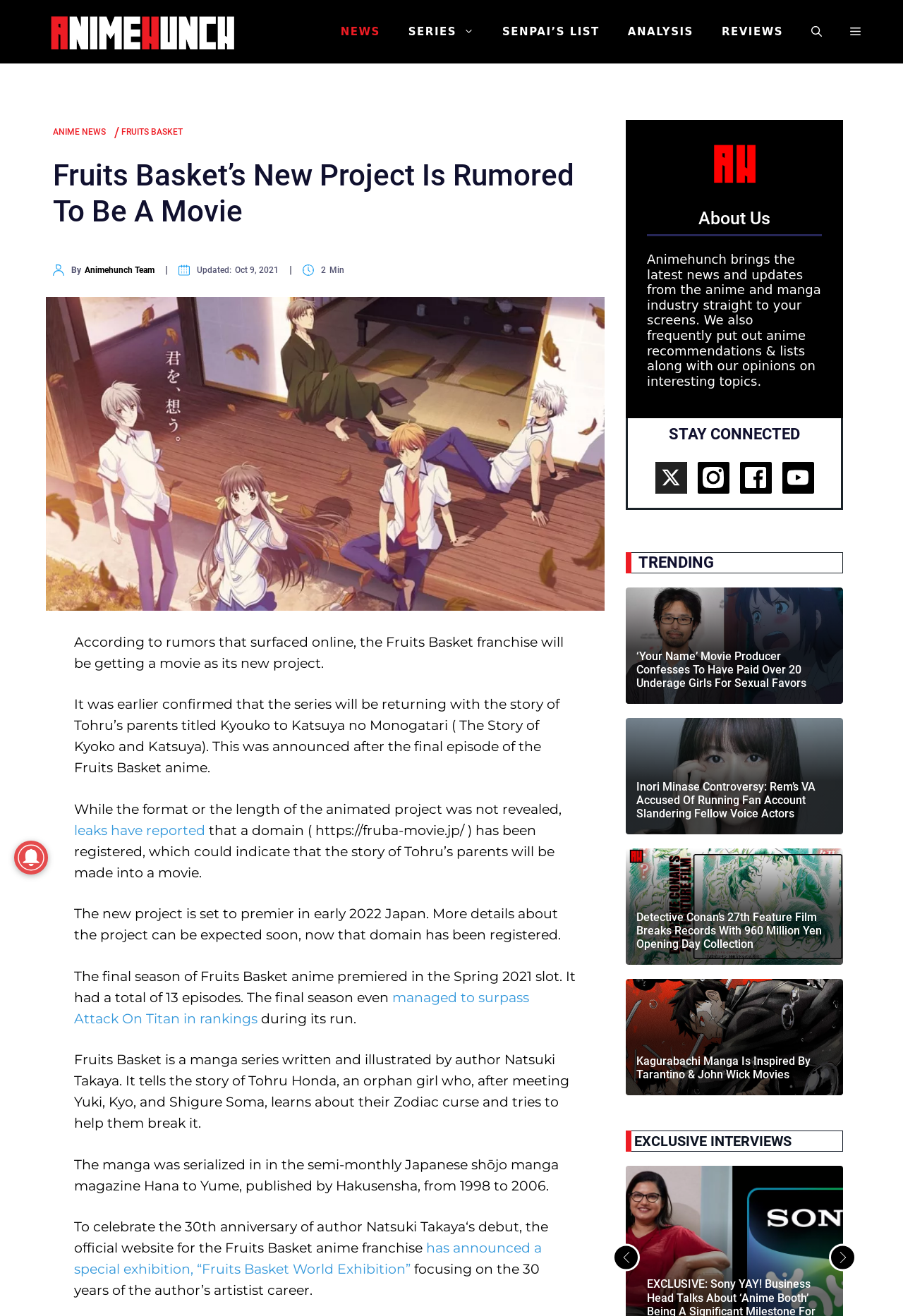From the details in the image, provide a thorough response to the question: What is the name of the website that brings the latest news and updates from the anime and manga industry?

The article mentions 'Animehunch' as the name of the website that brings the latest news and updates from the anime and manga industry. This information can be obtained from the text 'Animehunch brings the latest news and updates from the anime and manga industry straight to your screens.'